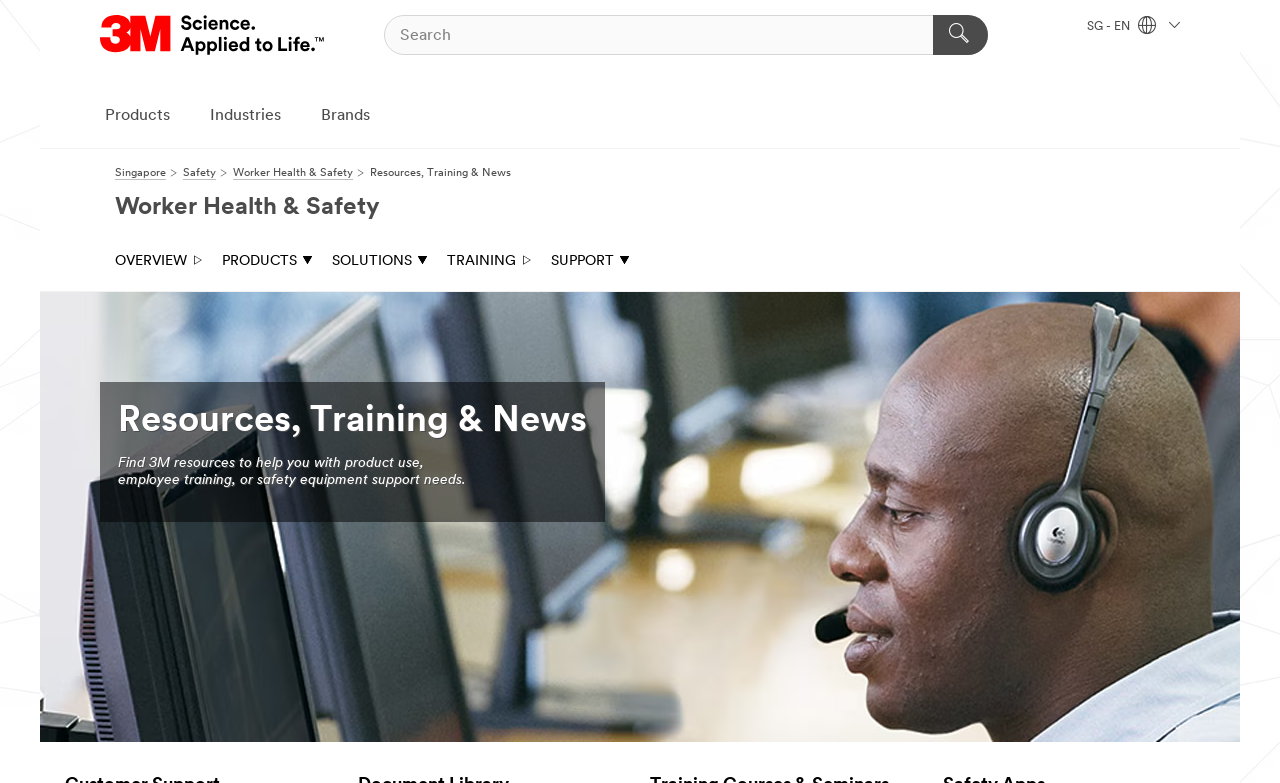Use a single word or phrase to answer the question:
What type of resources are provided on this webpage?

Resources, Training & News